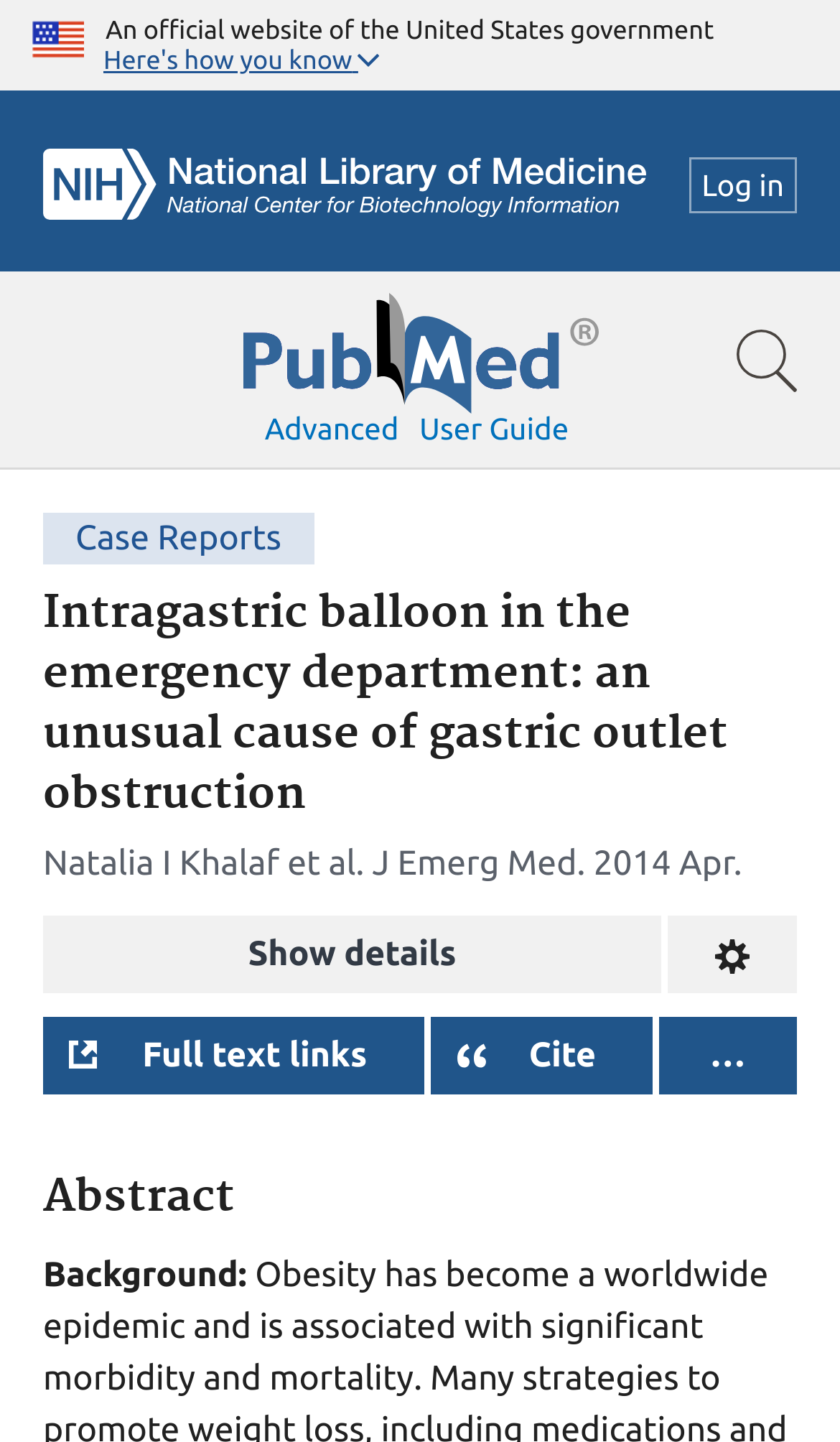What is the name of the article?
Please answer the question with a detailed response using the information from the screenshot.

I found the answer by looking at the heading element on the webpage, which is 'Intragastric balloon in the emergency department: an unusual cause of gastric outlet obstruction'.